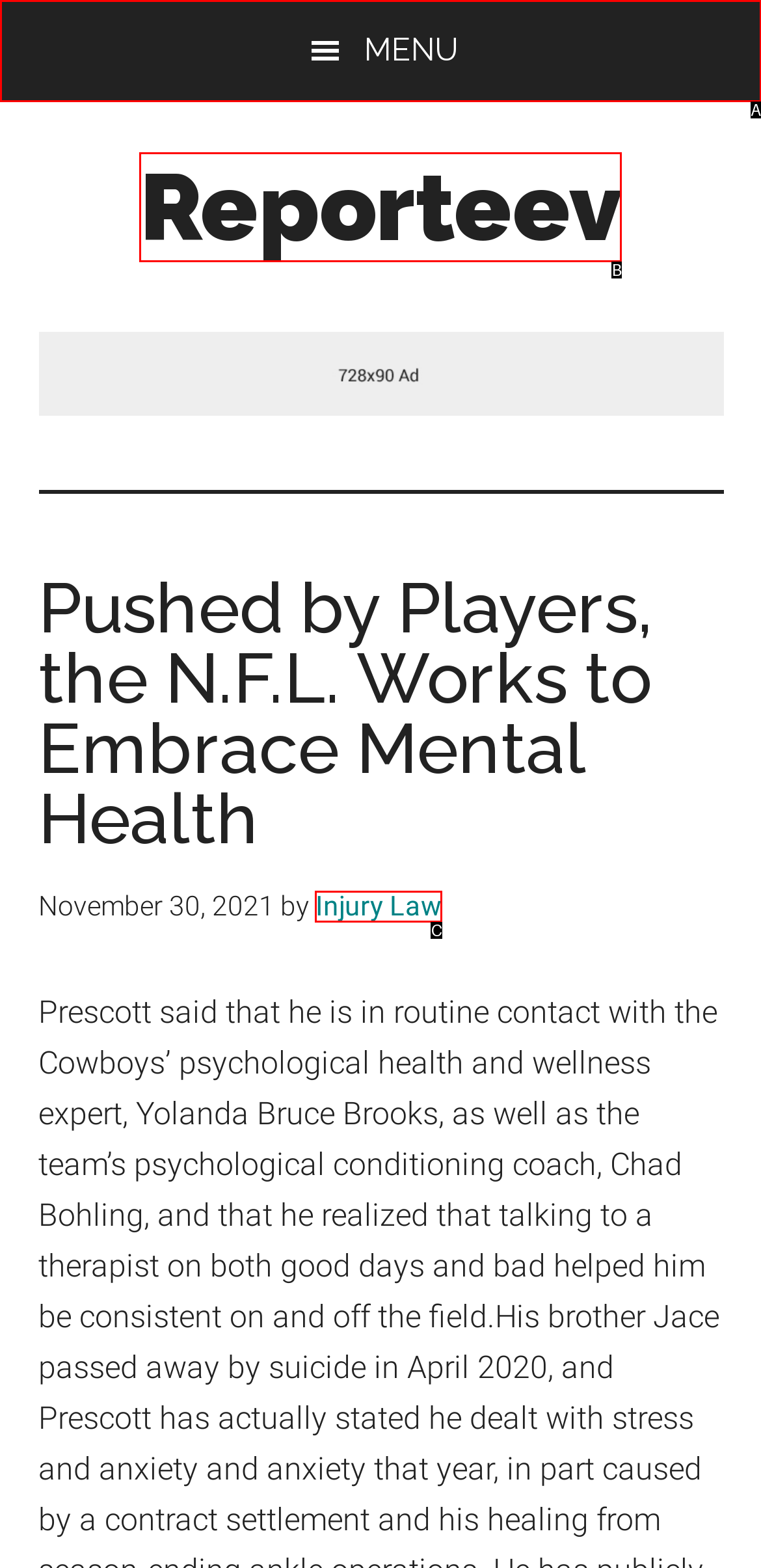Refer to the element description: Reporteev and identify the matching HTML element. State your answer with the appropriate letter.

B